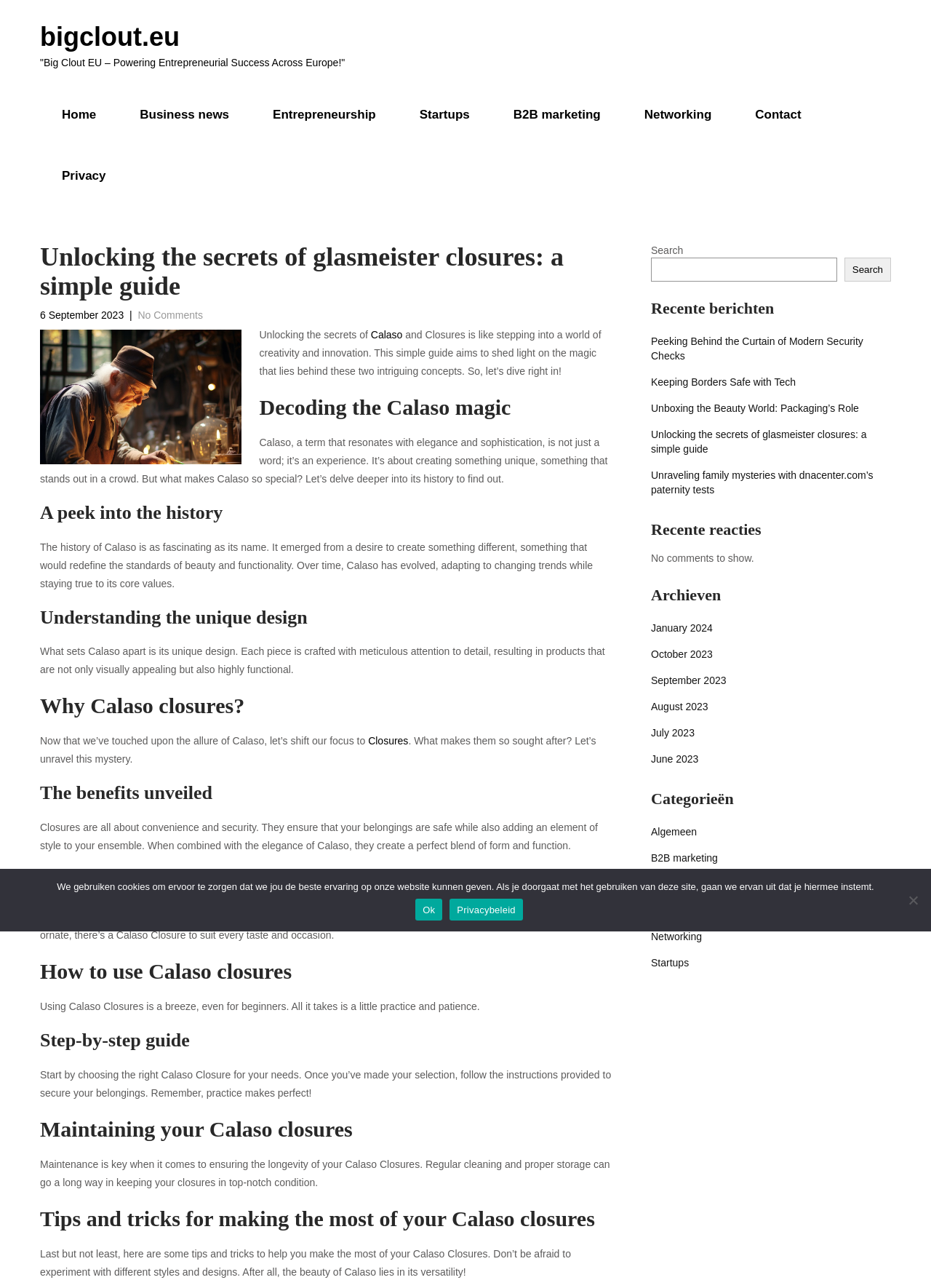Determine the webpage's heading and output its text content.

Unlocking the secrets of glasmeister closures: a simple guide